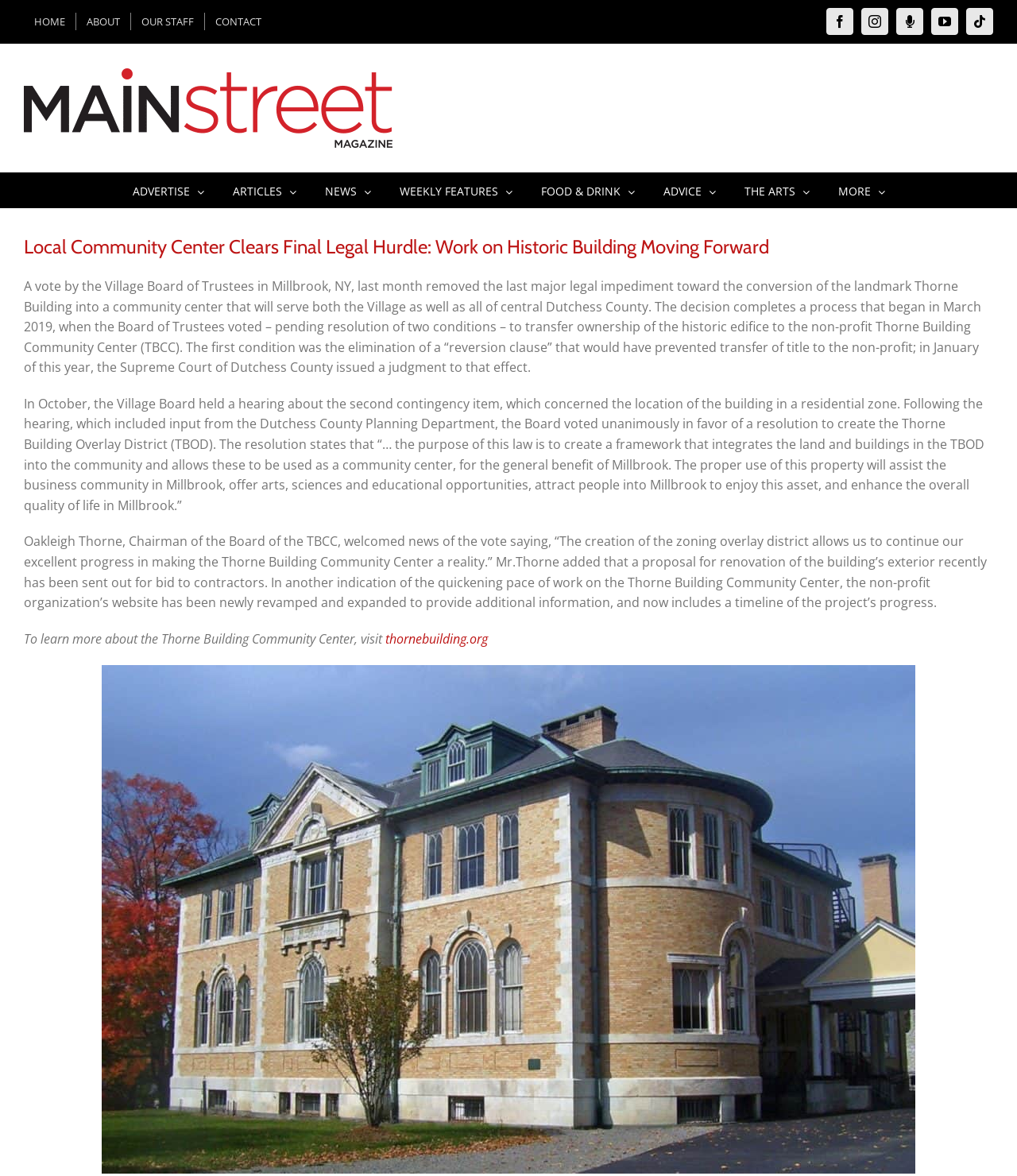Illustrate the webpage's structure and main components comprehensively.

The webpage is about the local community center, specifically the Thorne Building, which has cleared its final legal hurdle to be converted into a community center. 

At the top of the page, there are several links, including "HOME", "ABOUT", "OUR STAFF", and "CONTACT", which are positioned horizontally and evenly spaced. Below these links, there is a logo of Main Street Magazine, which is an image with a link. 

To the right of the logo, there are social media links, including Facebook, Instagram, Moxie Podcast, YouTube, and TikTok, which are also positioned horizontally and evenly spaced. 

Below the logo and social media links, there is a navigation menu with several links, including "ADVERTISE", "ARTICLES", "NEWS", "WEEKLY FEATURES", "FOOD & DRINK", "ADVICE", "THE ARTS", and "MORE". These links are also positioned horizontally and evenly spaced.

The main content of the webpage is an article about the Thorne Building Community Center. The article is divided into four paragraphs, which are positioned vertically and take up most of the page. The first paragraph explains that the Village Board of Trustees has removed the last major legal impediment to the conversion of the Thorne Building into a community center. The second paragraph provides more details about the process, which began in March 2019. The third paragraph discusses the creation of the Thorne Building Overlay District, which allows the building to be used as a community center. The fourth paragraph quotes Oakleigh Thorne, Chairman of the Board of the TBCC, and provides an update on the project's progress.

At the bottom of the page, there is a link to the Thorne Building Community Center's website and a "Go to Top" link, which allows users to quickly navigate back to the top of the page.